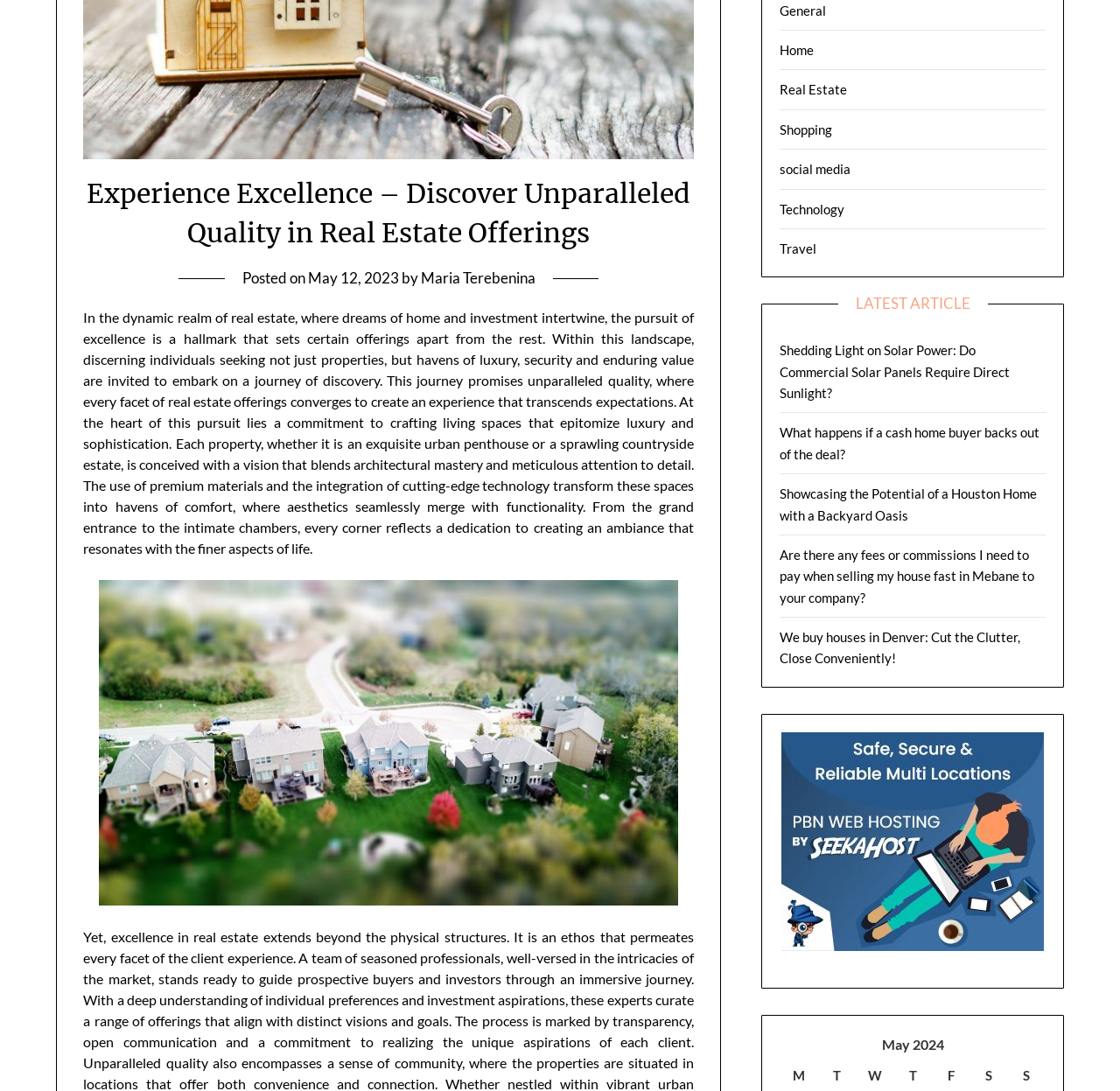Find and provide the bounding box coordinates for the UI element described with: "Real Estate".

[0.696, 0.075, 0.757, 0.089]